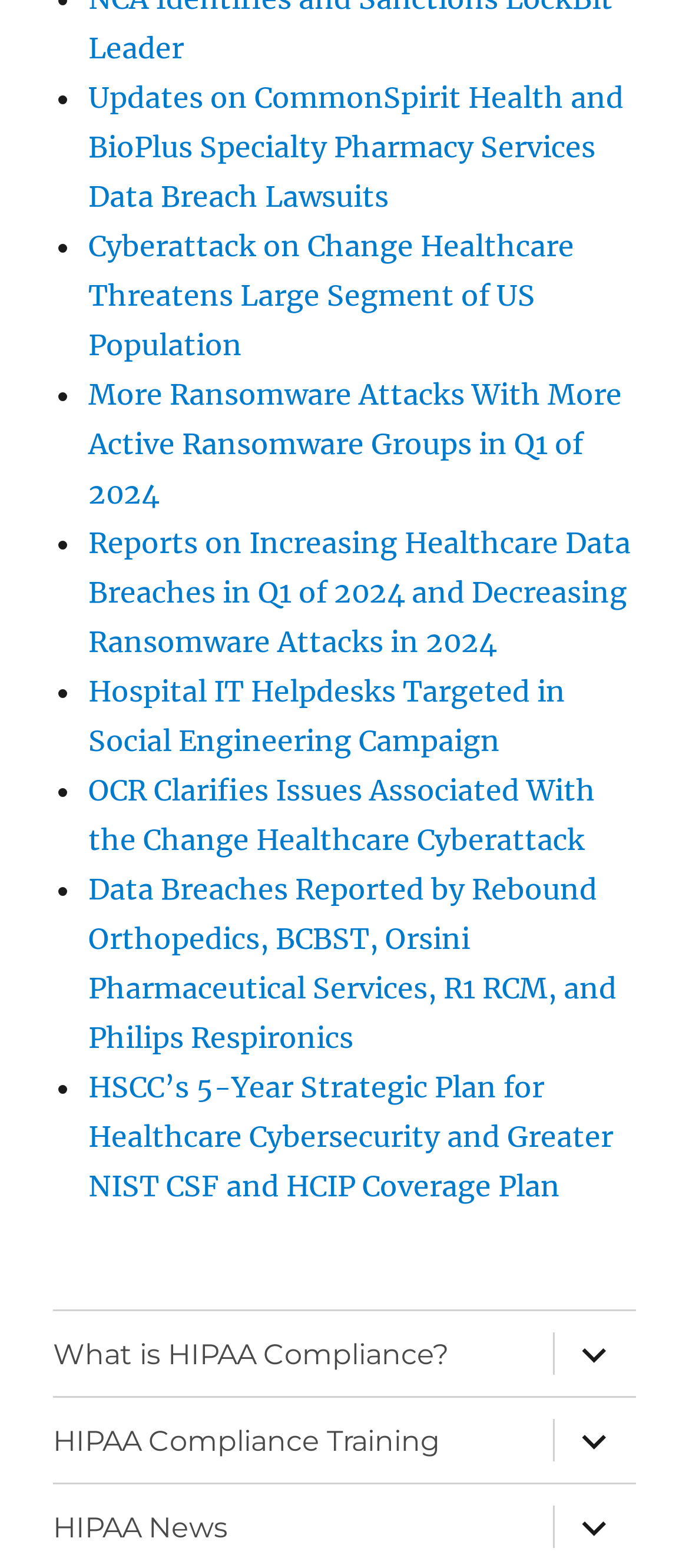How many links are there on the webpage?
Refer to the image and respond with a one-word or short-phrase answer.

11